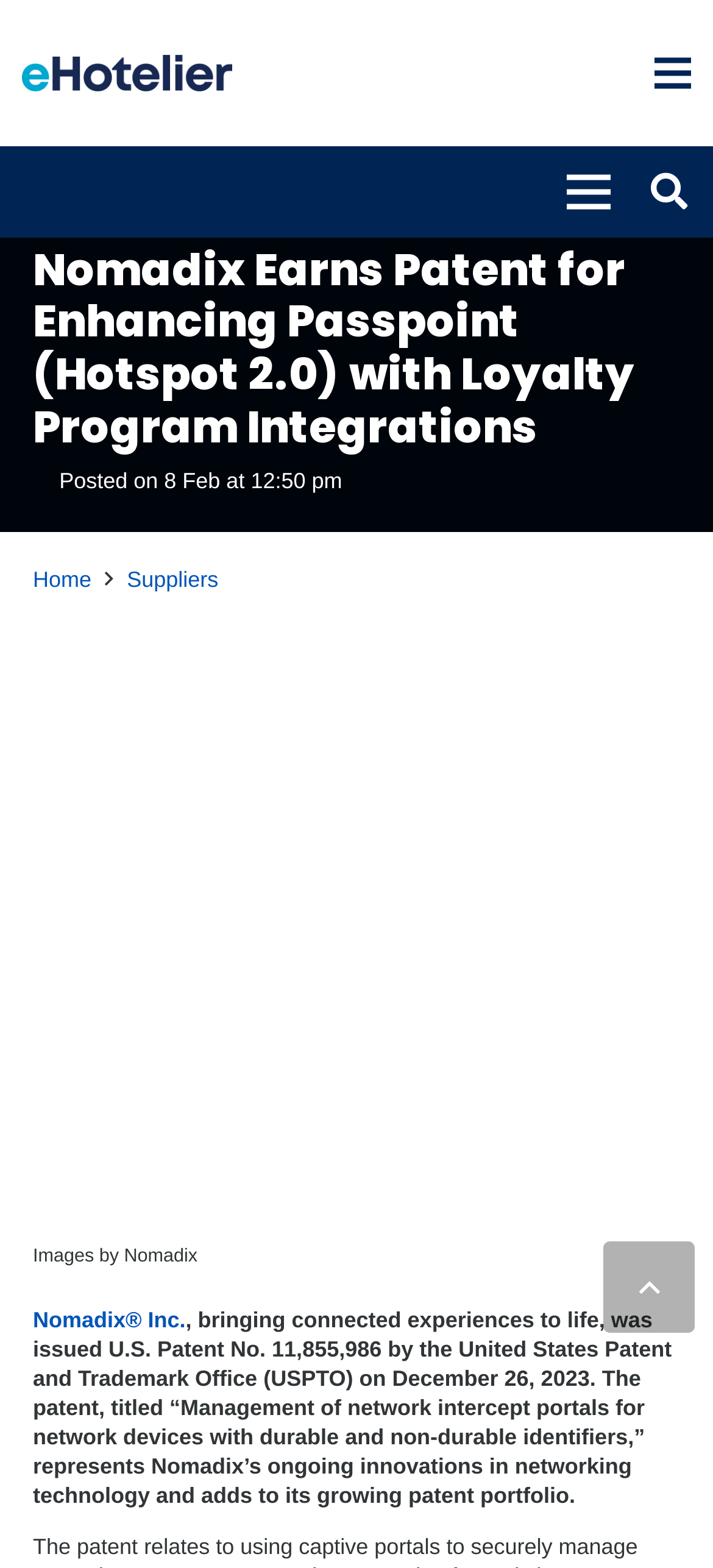Answer the question below in one word or phrase:
What is the date of the patent issuance?

December 26, 2023